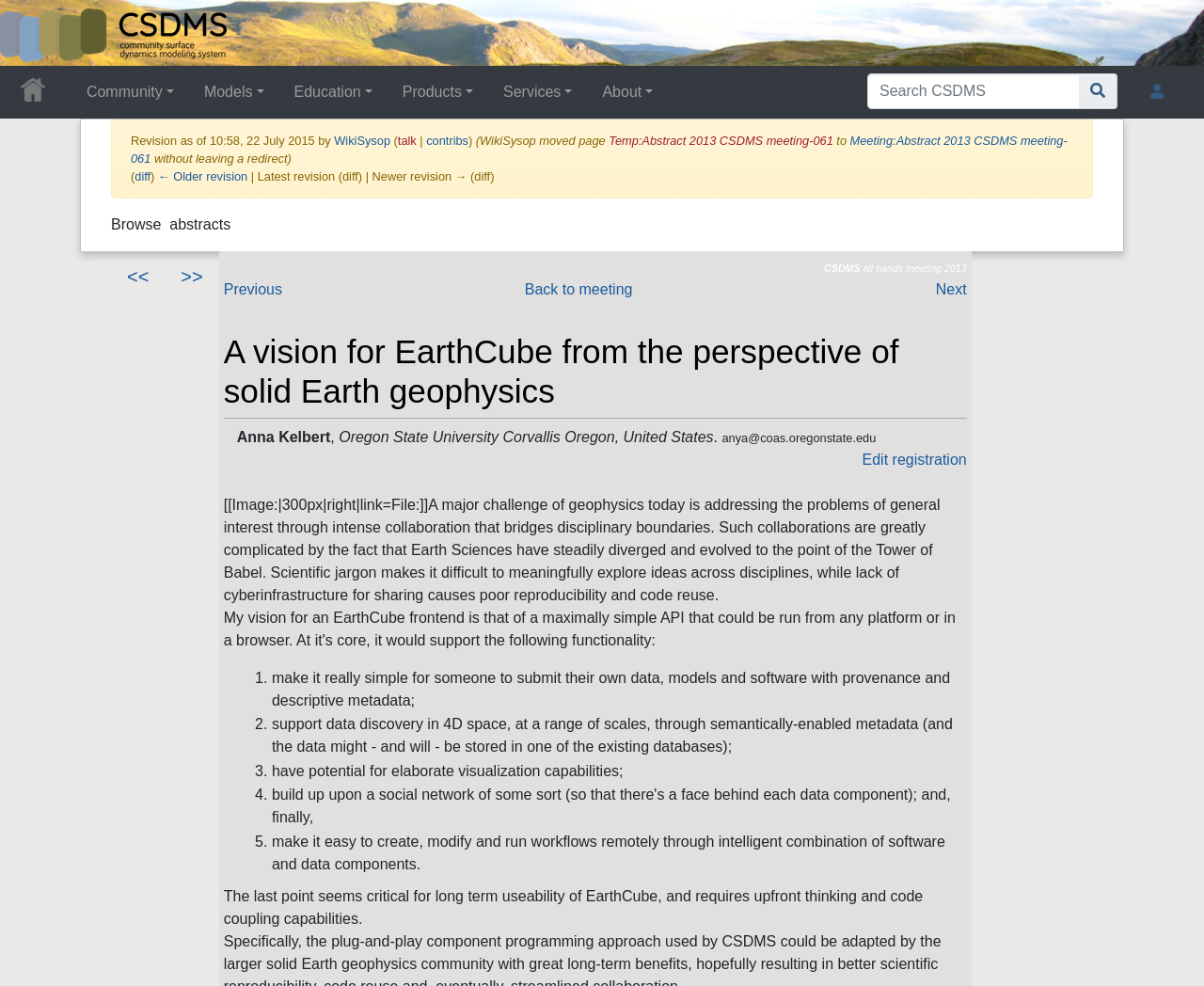Please give a succinct answer to the question in one word or phrase:
What is the name of the organization?

CSDMS